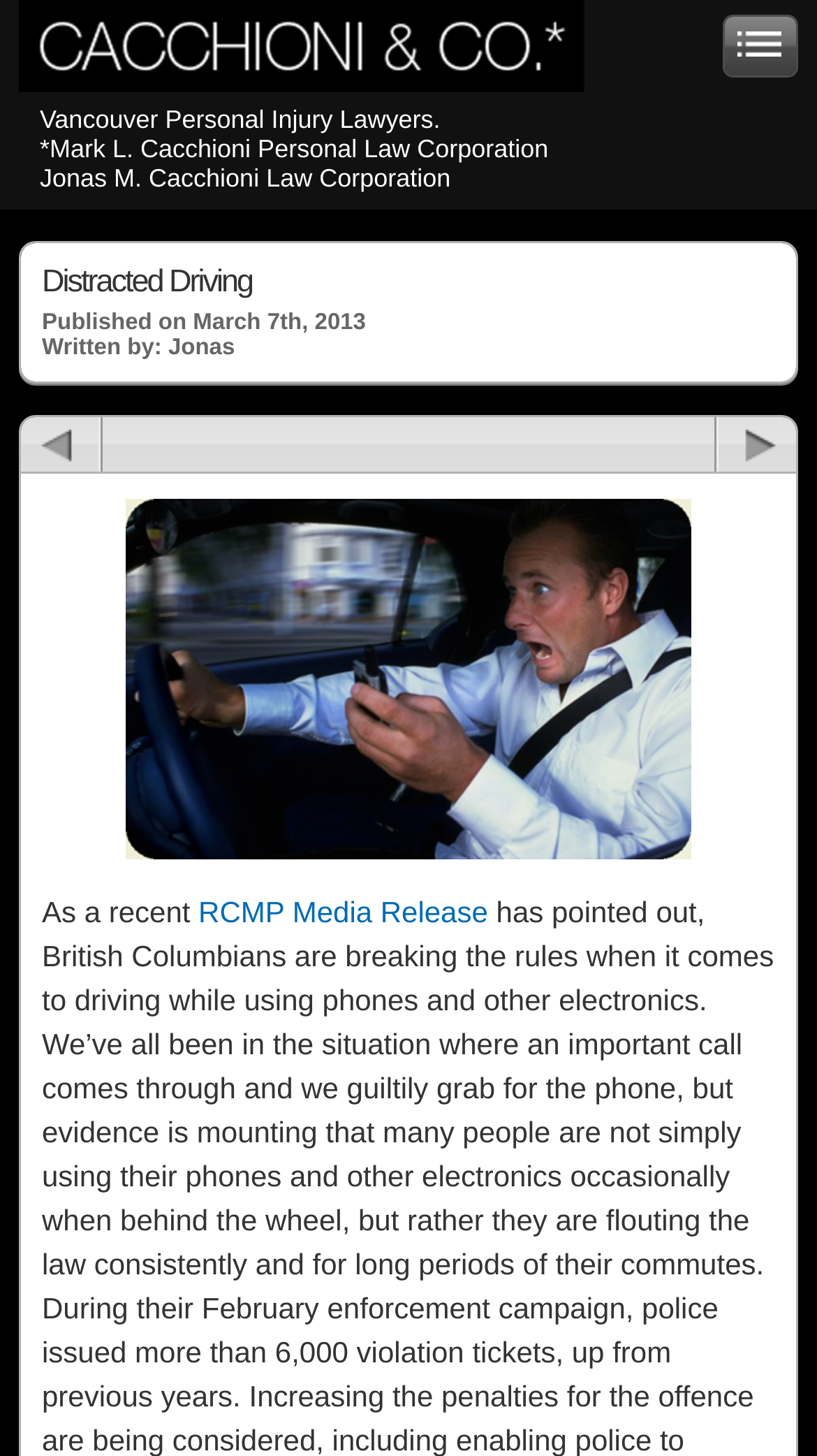Please answer the following question using a single word or phrase: 
What is the date of publication?

March 7th, 2013